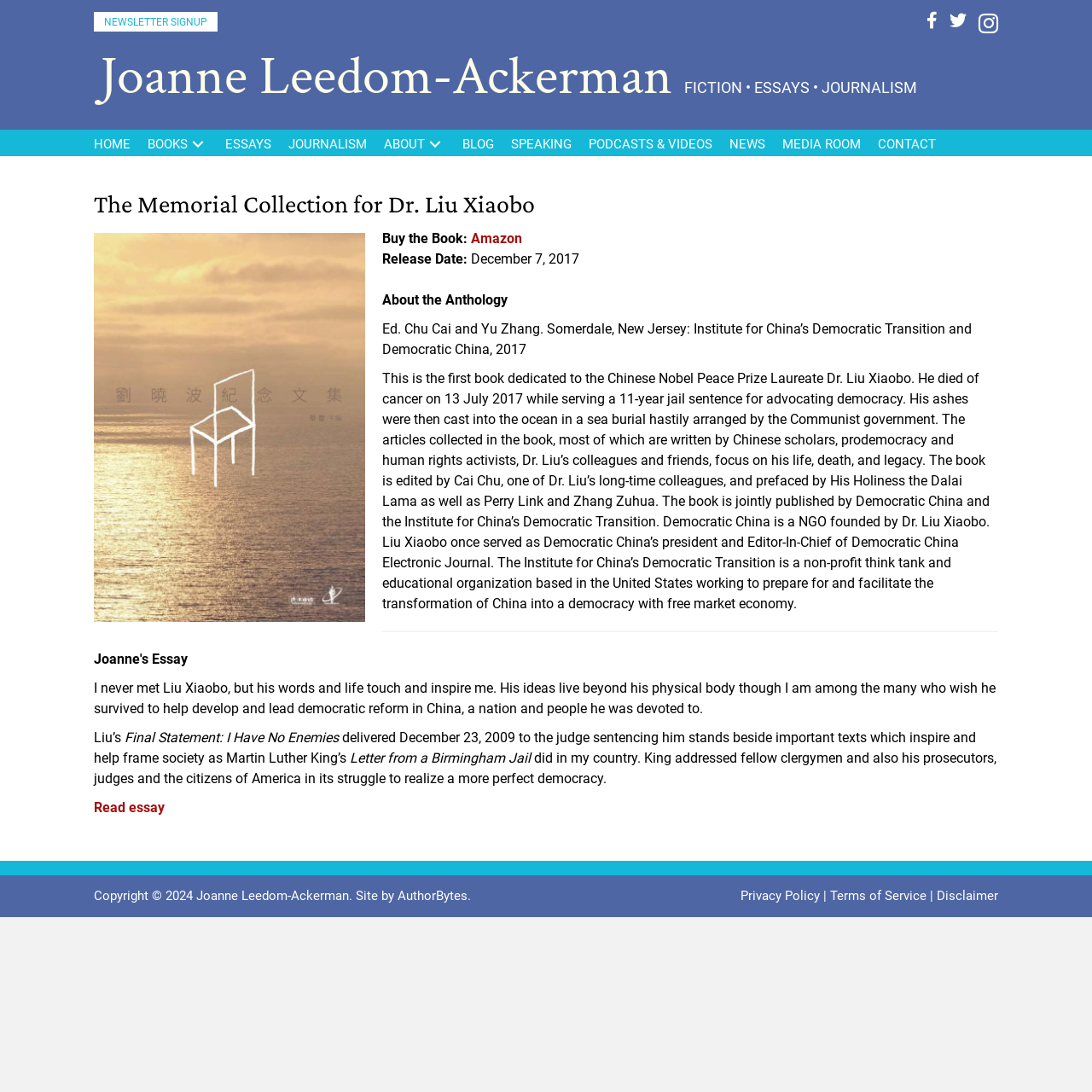Determine the bounding box coordinates for the region that must be clicked to execute the following instruction: "Visit the author's website".

[0.364, 0.813, 0.428, 0.827]